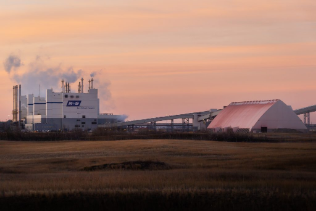What is the color of the storage warehouse's roof?
Using the image as a reference, answer the question with a short word or phrase.

Red